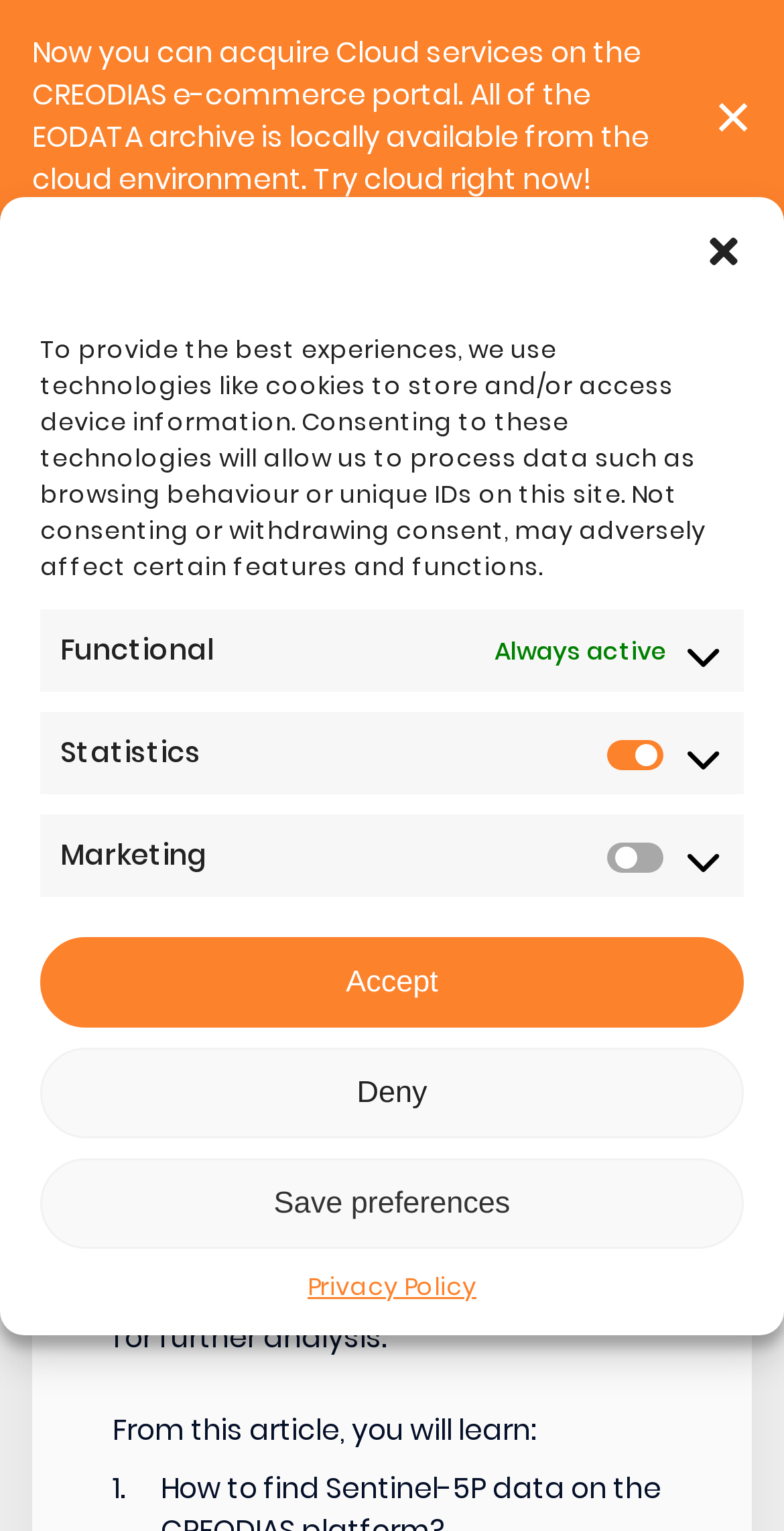Locate the bounding box coordinates of the clickable area to execute the instruction: "Read the article about processing Sentinel-5P data". Provide the coordinates as four float numbers between 0 and 1, represented as [left, top, right, bottom].

[0.144, 0.537, 0.856, 0.608]